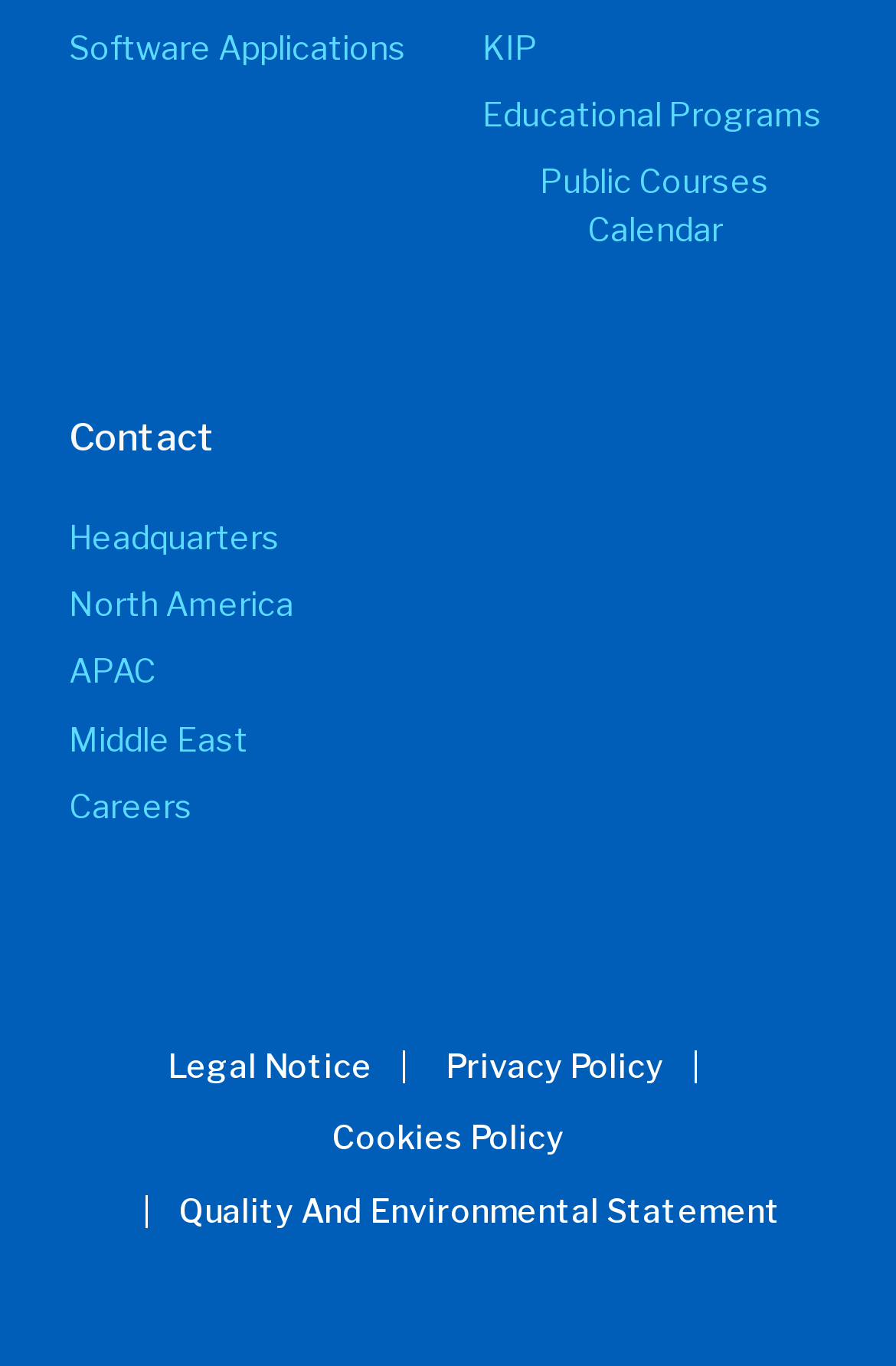Specify the bounding box coordinates for the region that must be clicked to perform the given instruction: "Visit the company's social media page".

None